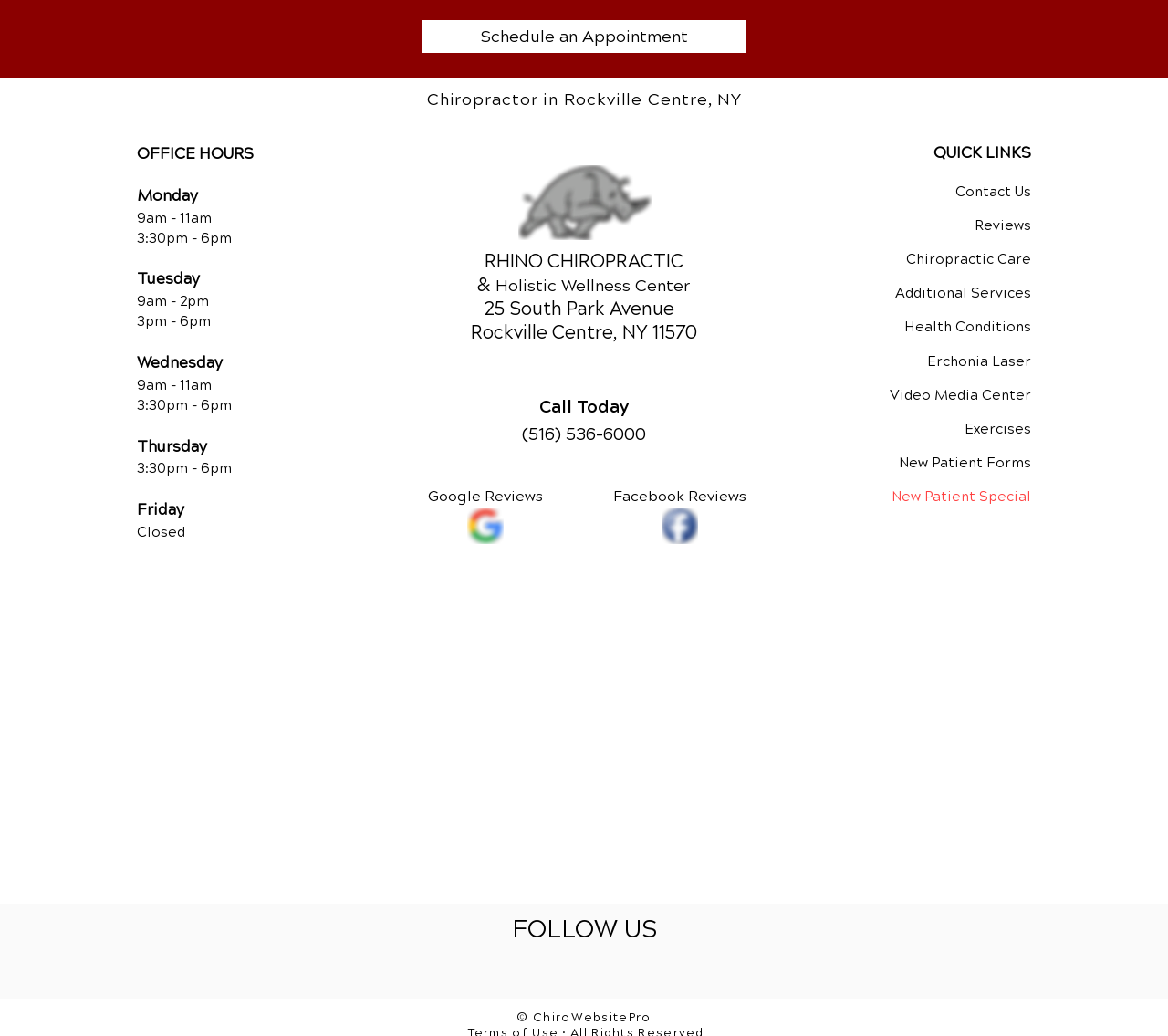Look at the image and answer the question in detail:
What is the name of the wellness center mentioned on this webpage?

The webpage has a heading with the name 'RHINO CHIROPRACTIC & Holistic Wellness Center' which suggests that this is the name of the wellness center mentioned on this webpage.